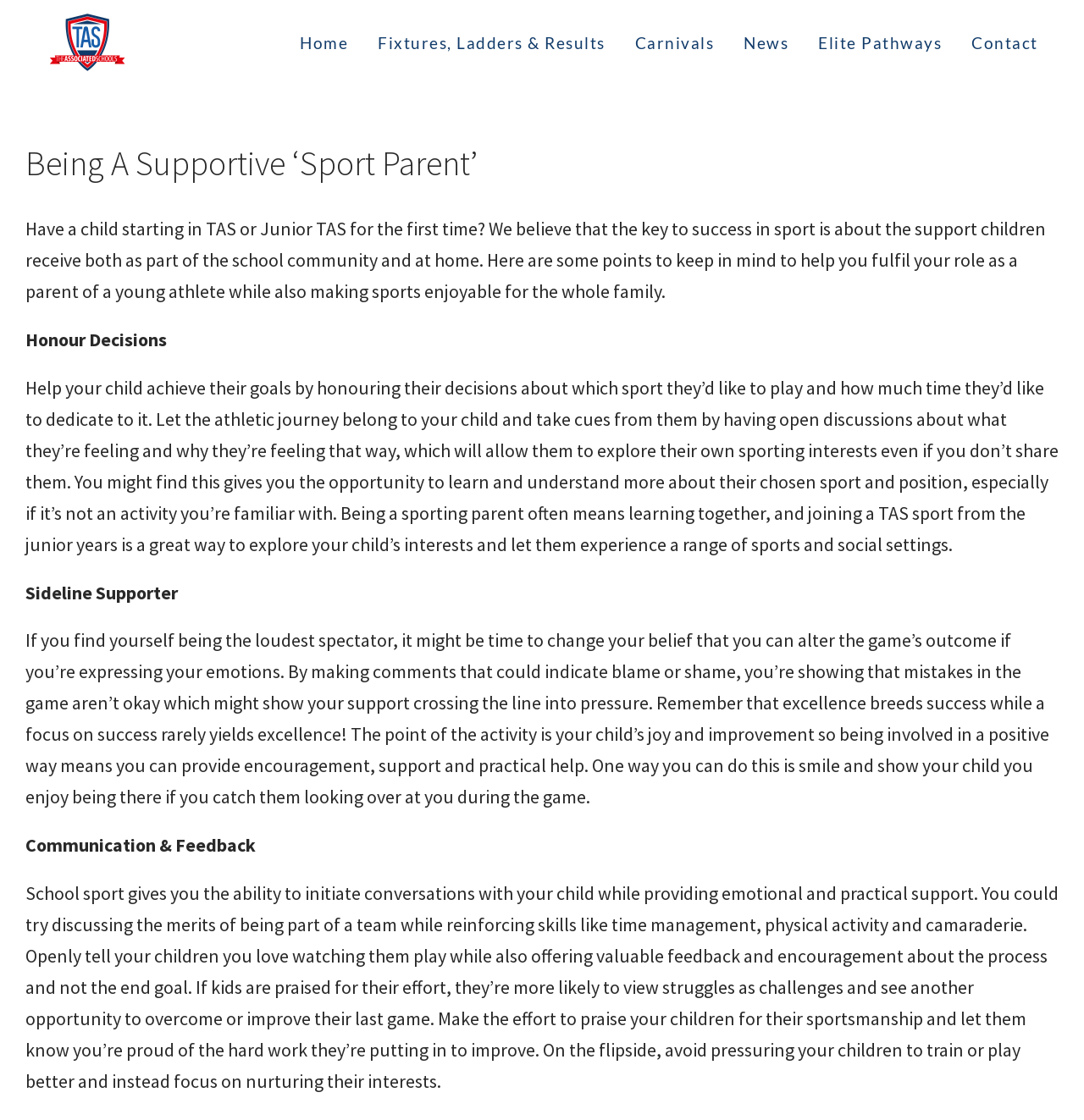Please respond to the question with a concise word or phrase:
What is the purpose of the 'News' link in the main menu?

To access news articles